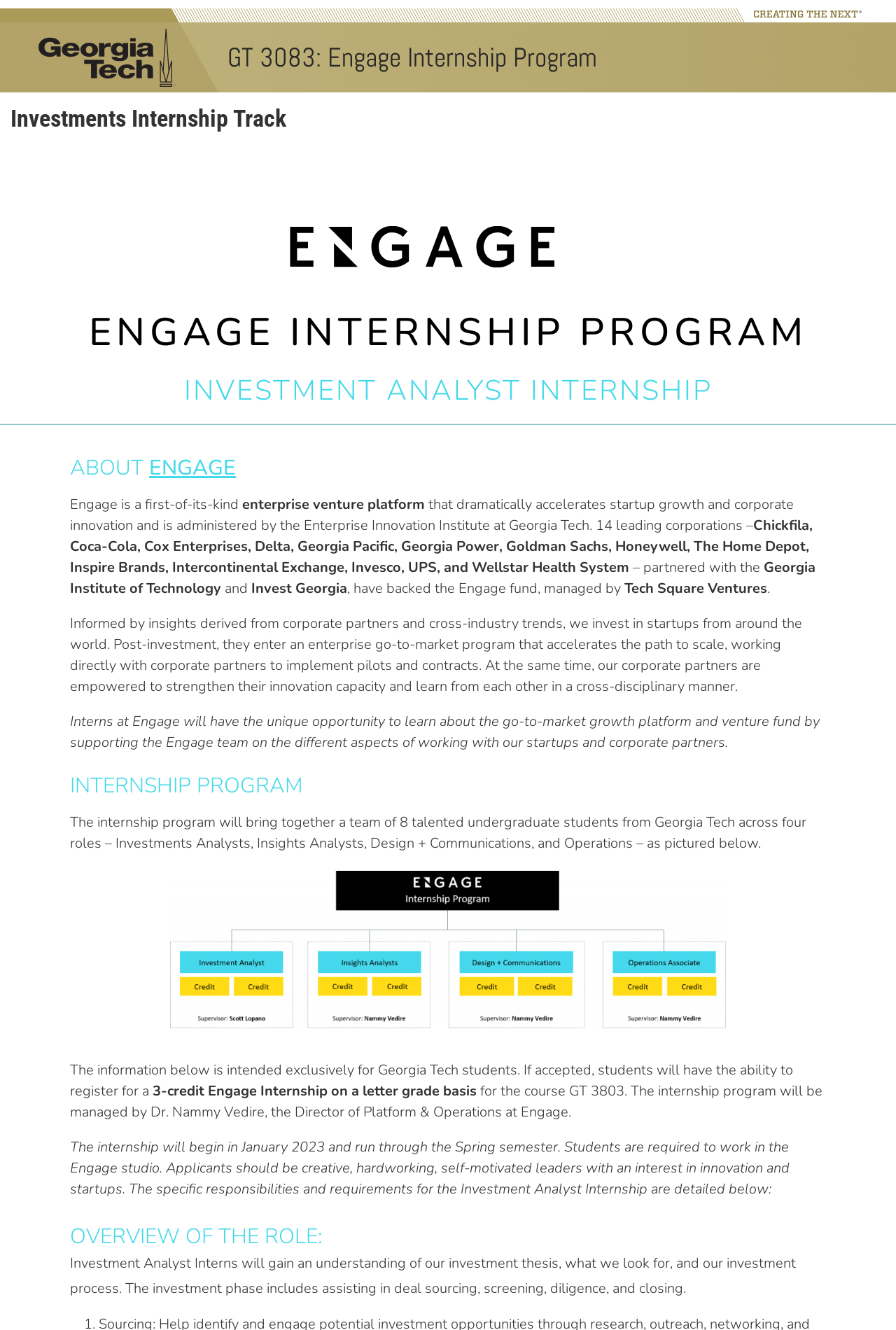Offer an in-depth caption of the entire webpage.

The webpage is about the Investments Internship Track – GT 3083: Engage Internship Program. At the top, there are two images, one on the left and one on the right, with a link to the Georgia Institute of Technology in between. Below this, there is a large header section that spans almost the entire width of the page, containing the title "Investments Internship Track" and a link to the "ENGAGE INTERNSHIP PROGRAM".

Below the header, there is a section with several blocks of text, including "INVESTMENT ANALYST INTERNSHIP", "ABOUT", and "INTERNSHIP PROGRAM". The "ABOUT" section describes Engage, a venture platform that accelerates startup growth and corporate innovation, and lists its 14 corporate partners.

The "INTERNSHIP PROGRAM" section explains that the program will bring together a team of 8 undergraduate students from Georgia Tech across four roles, and provides details about the internship, including the duration, requirements, and responsibilities.

There is an image below the "INTERNSHIP PROGRAM" section, and then several more blocks of text that provide further information about the internship, including the specific responsibilities and requirements for the Investment Analyst Internship.

Throughout the page, there are several links, including one to the Georgia Institute of Technology, and another to the "ENGAGE INTERNSHIP PROGRAM". There are also several images, including one that appears to be a logo for Engage, and another that shows a team of students.